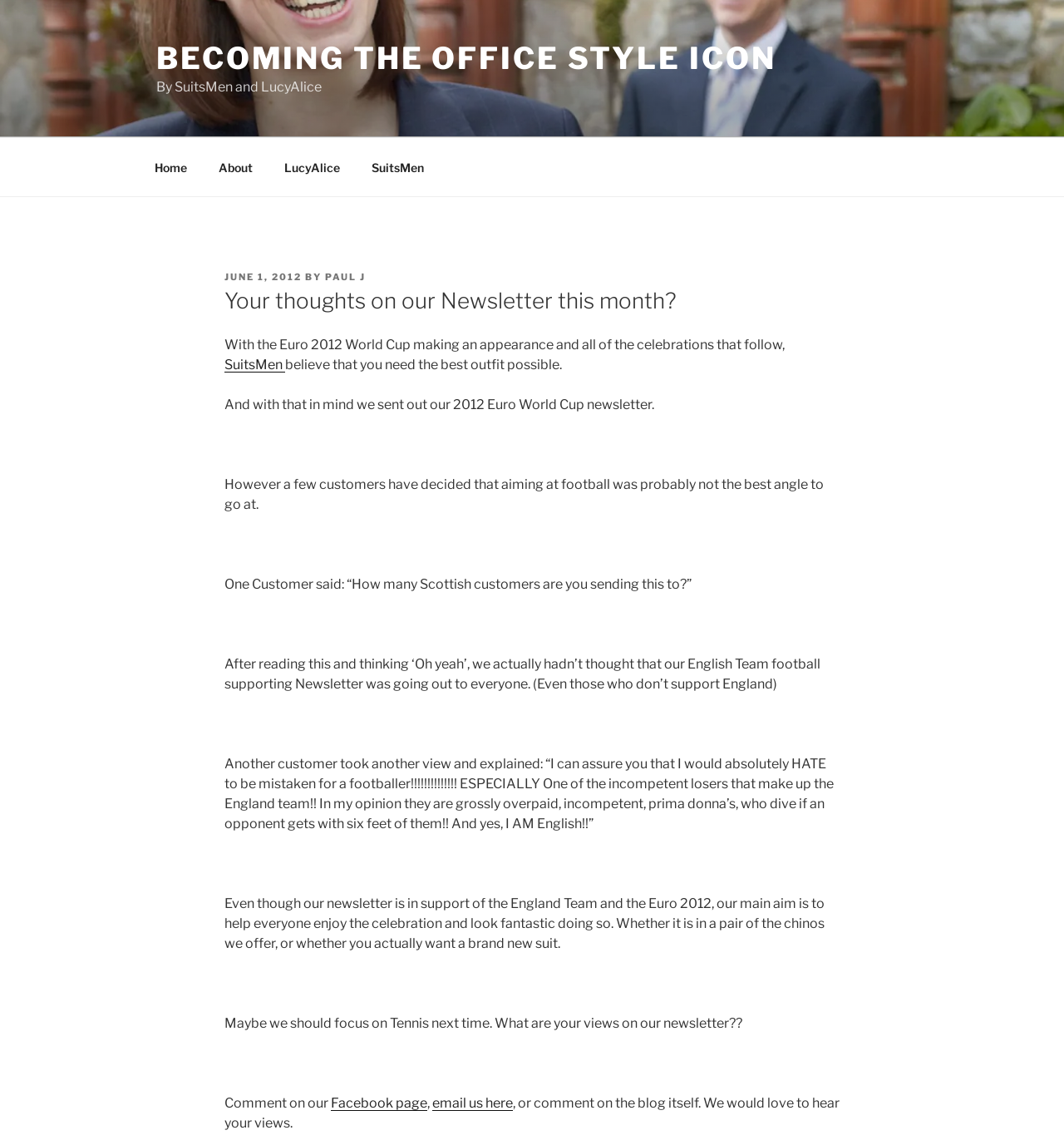Produce an extensive caption that describes everything on the webpage.

This webpage appears to be a blog post from SuitsMen, a fashion brand. At the top, there is a navigation menu with links to "Home", "About", "LucyAlice", and "SuitsMen". Below the navigation menu, there is a header section with a title "BECOMING THE OFFICE STYLE ICON" and a subtitle "By SuitsMen and LucyAlice".

The main content of the blog post is a discussion about the brand's recent newsletter, which was focused on the Euro 2012 World Cup. The text explains that the brand believes that readers need the best outfit possible for the celebrations and shares some customer feedback about the newsletter. One customer questioned the targeting of Scottish customers, while another customer expressed strong opinions about the England team.

The blog post continues to discuss the brand's intention to help everyone enjoy the celebrations and look fantastic, regardless of their team allegiance. The text concludes with an invitation for readers to share their views on the newsletter, with options to comment on the Facebook page, email the brand, or comment on the blog itself.

Throughout the page, there are several links to other sections of the website, including the top navigation menu and links within the blog post. The overall layout is organized, with clear headings and concise text.